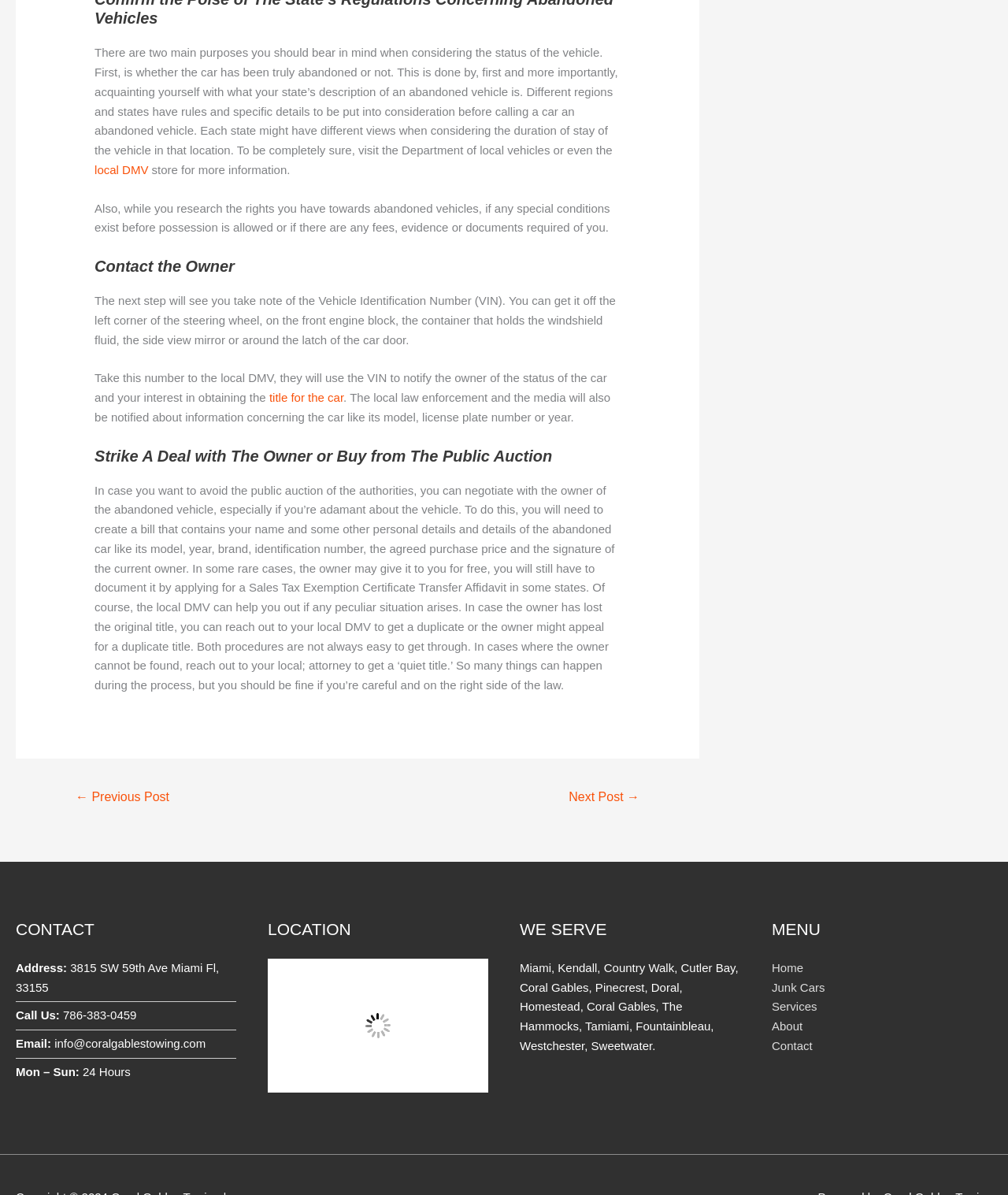Determine the bounding box coordinates of the clickable element necessary to fulfill the instruction: "Click the 'Contact' link". Provide the coordinates as four float numbers within the 0 to 1 range, i.e., [left, top, right, bottom].

[0.766, 0.869, 0.806, 0.881]